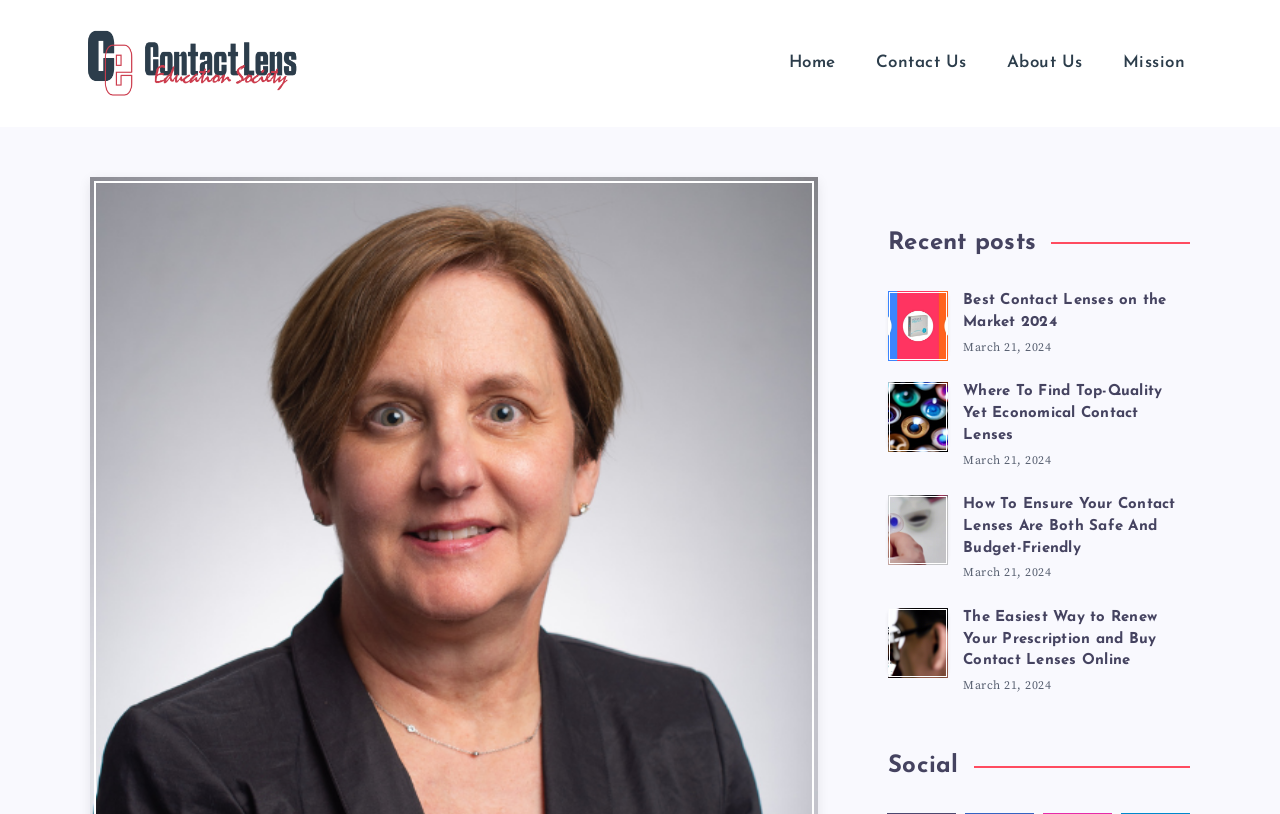Identify the coordinates of the bounding box for the element that must be clicked to accomplish the instruction: "Check the 'Recent posts' section".

[0.694, 0.278, 0.93, 0.32]